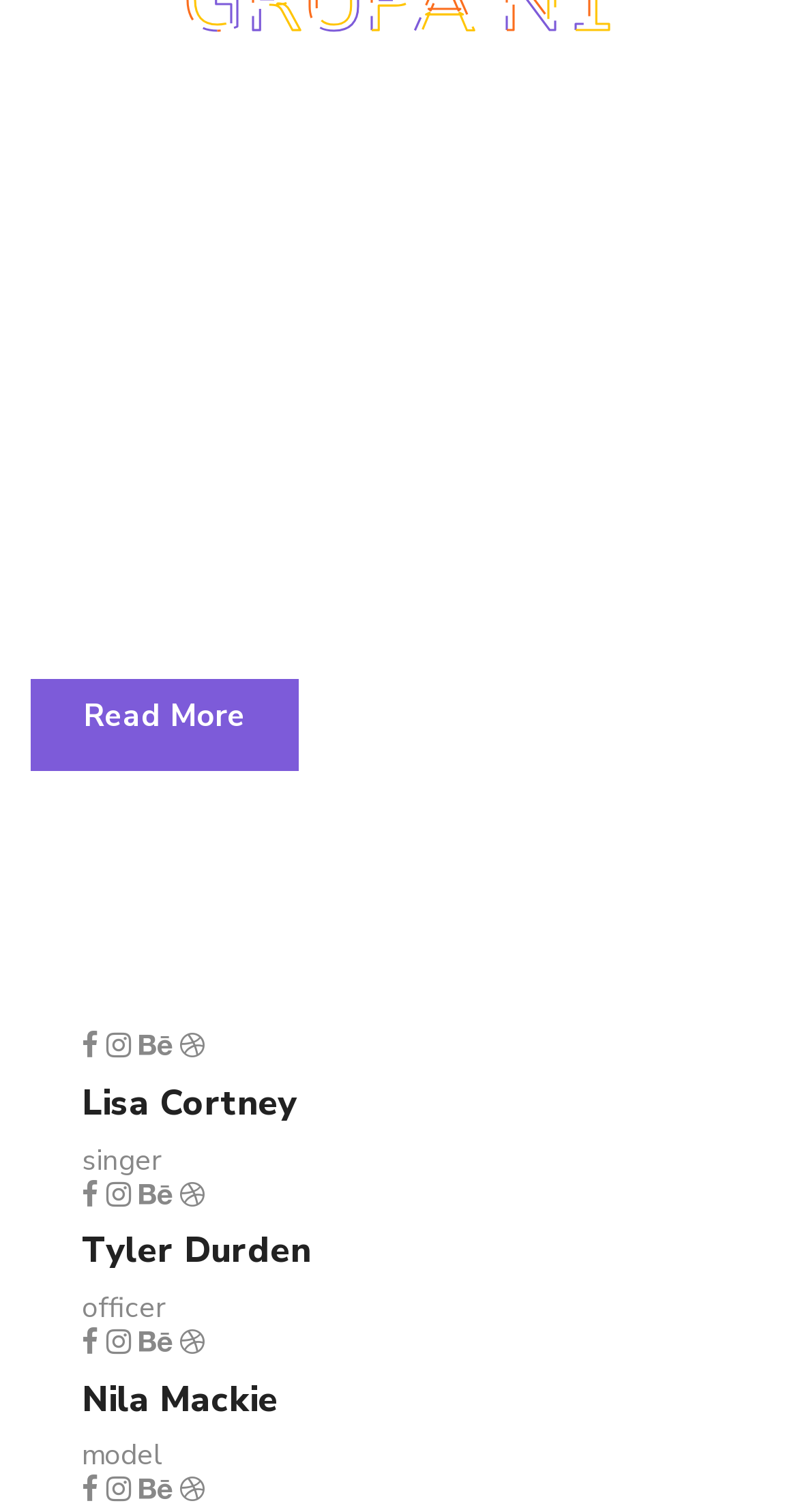Determine the bounding box coordinates of the UI element described by: "summer".

[0.79, 0.159, 0.972, 0.194]